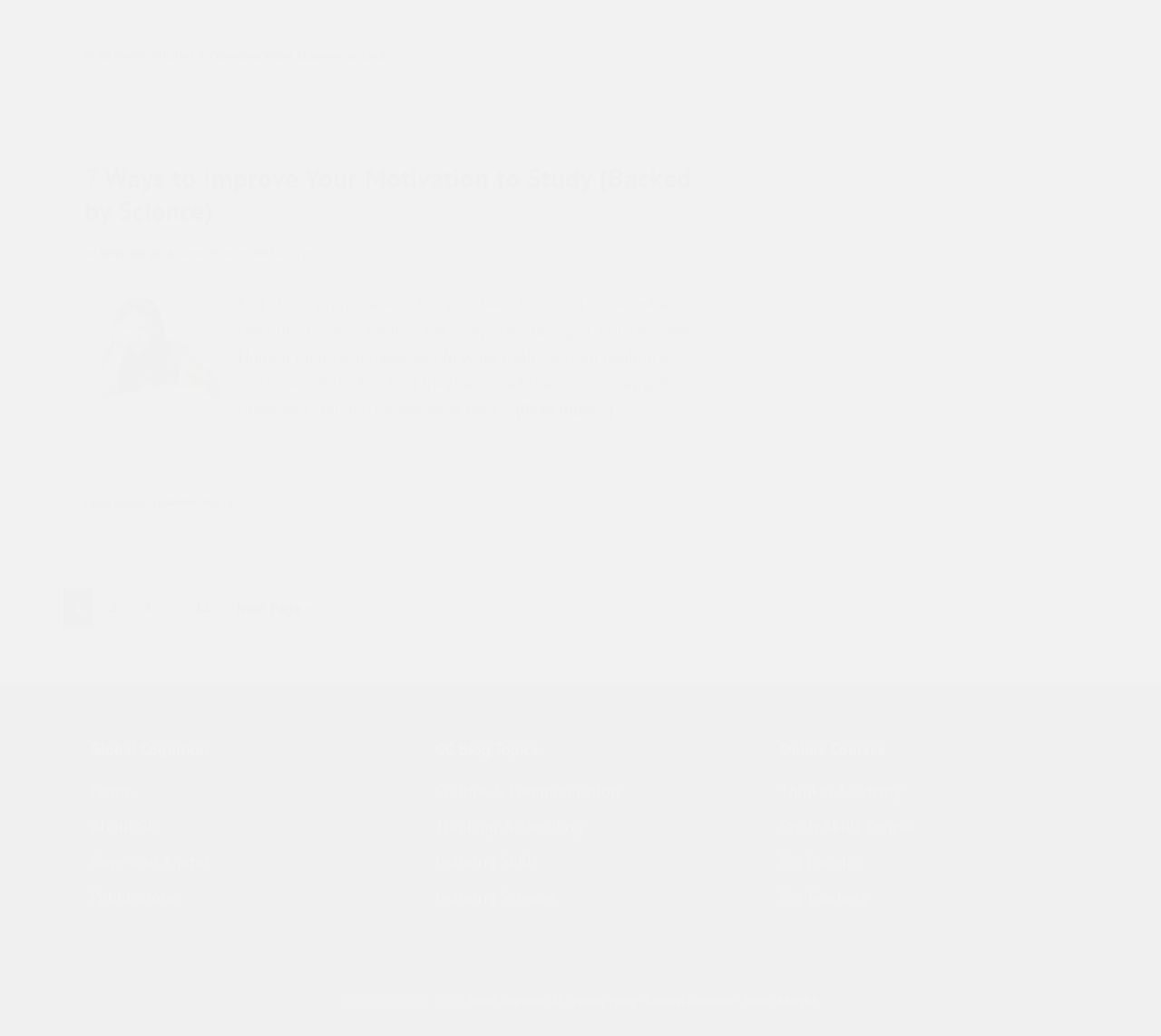Identify the bounding box coordinates of the part that should be clicked to carry out this instruction: "Learn about culture and communication".

[0.375, 0.753, 0.534, 0.773]